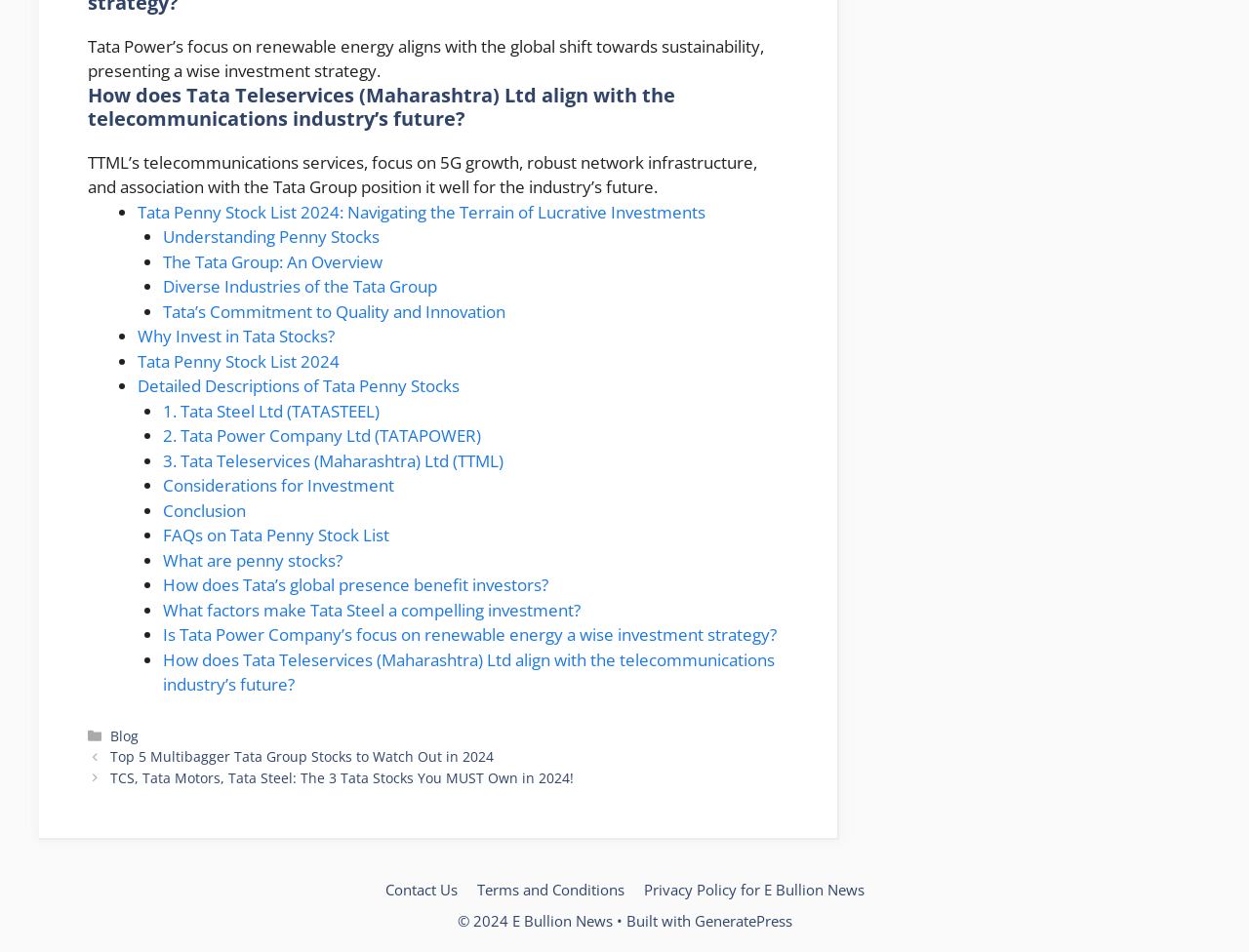Identify the bounding box coordinates for the element you need to click to achieve the following task: "Load more related articles". The coordinates must be four float values ranging from 0 to 1, formatted as [left, top, right, bottom].

None